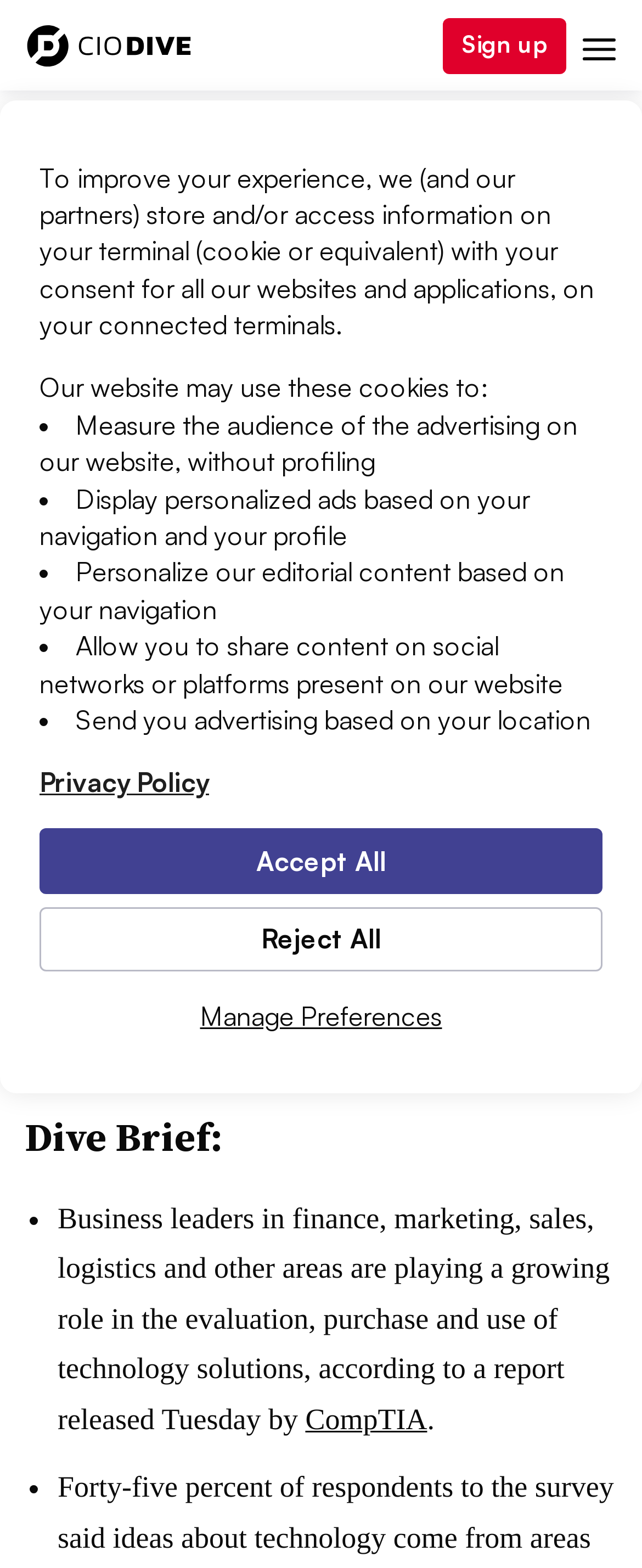What is the date of publication of the article?
Answer the question based on the image using a single word or a brief phrase.

May 17, 2017